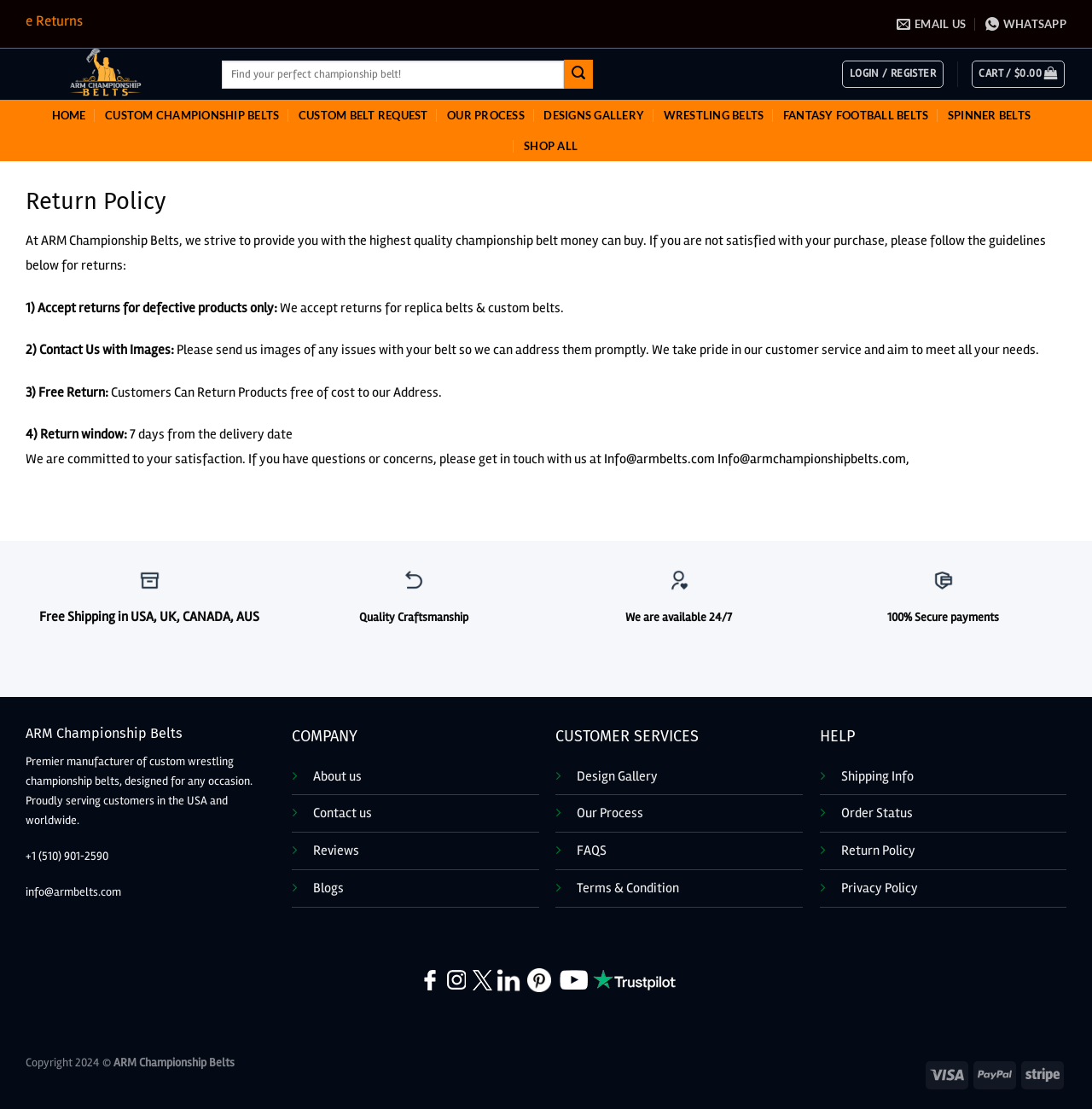Give an in-depth explanation of the webpage layout and content.

This webpage is about ARM Championship Belts' return policy. At the top, there are several links and icons, including "EMAIL US", "WHATSAPP", "ARM Championship Belts" with a logo, a search bar, and links to "LOGIN / REGISTER" and "CART / $ 0.00". Below these, there are navigation links to different sections of the website, such as "HOME", "CUSTOM CHAMPIONSHIP BELTS", and "SHOP ALL".

The main content of the page is divided into two sections. The first section explains the return policy, with a heading "Return Policy" and several paragraphs of text detailing the guidelines for returns, including accepting returns for defective products, contacting customer service with images, and the return window. There are also links to contact email addresses.

The second section appears to be the website's footer, with several columns of links and text. The first column has links to "COMPANY", "CUSTOMER SERVICES", and "HELP" sections, with sub-links to pages like "About us", "Contact us", "Design Gallery", and "FAQS". The second column has text describing the website's features, such as "Free Shipping in USA, UK, CANADA, AUS", "Quality Craftsmanship", and "100% Secure payments". There are also several social media links and a copyright notice at the bottom.